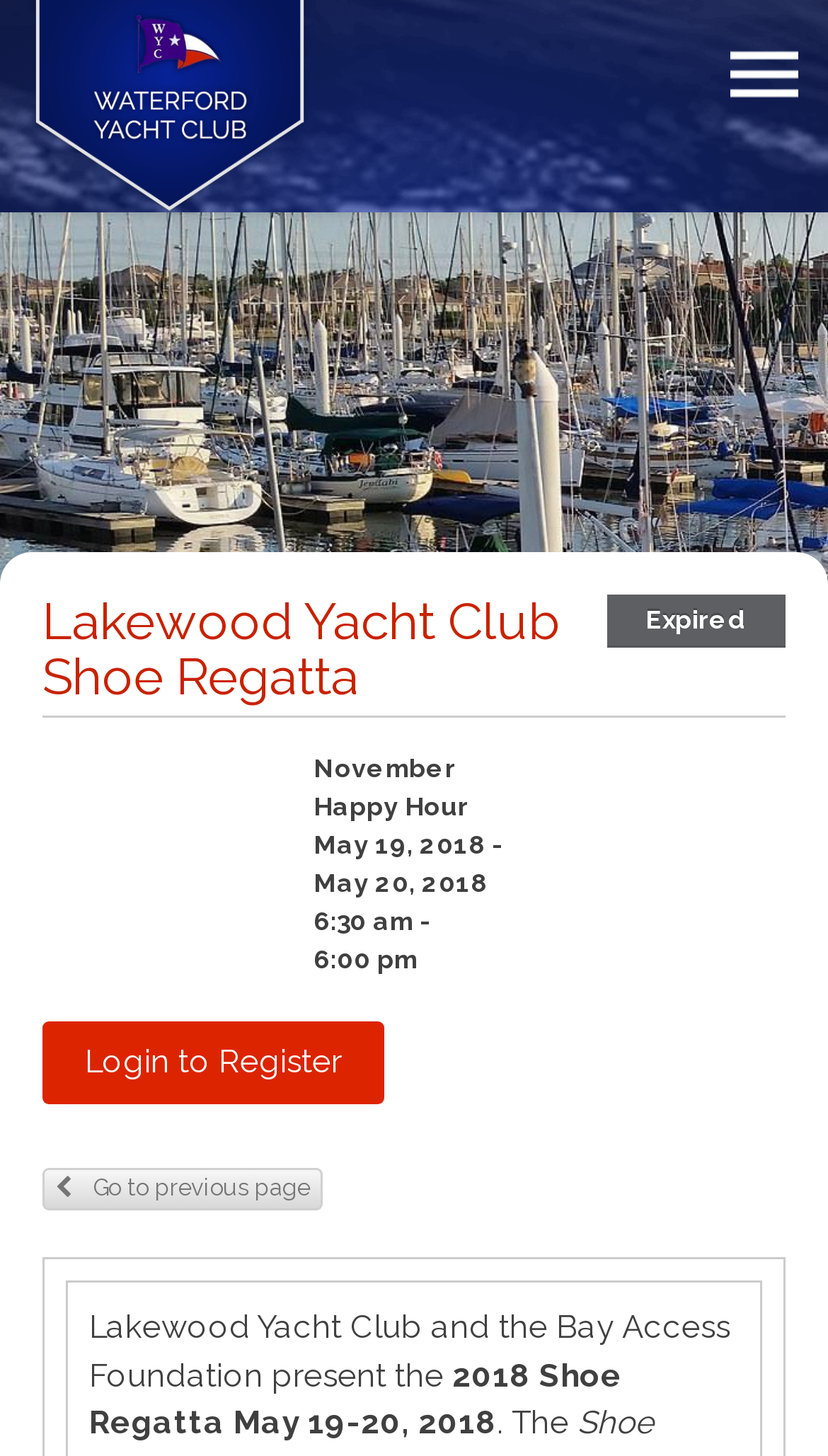Reply to the question below using a single word or brief phrase:
What is the time of the event?

6:30 am - 6:00 pm